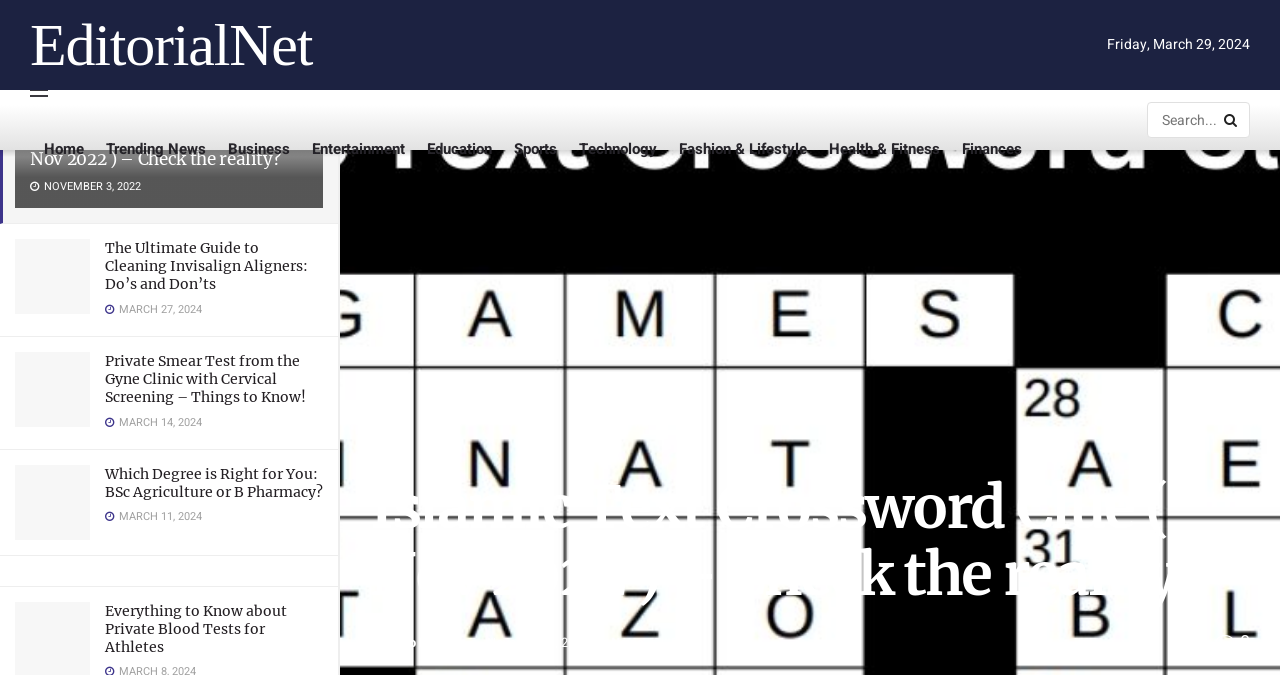Bounding box coordinates are to be given in the format (top-left x, top-left y, bottom-right x, bottom-right y). All values must be floating point numbers between 0 and 1. Provide the bounding box coordinate for the UI element described as: aria-label="Search Button"

[0.948, 0.151, 0.977, 0.204]